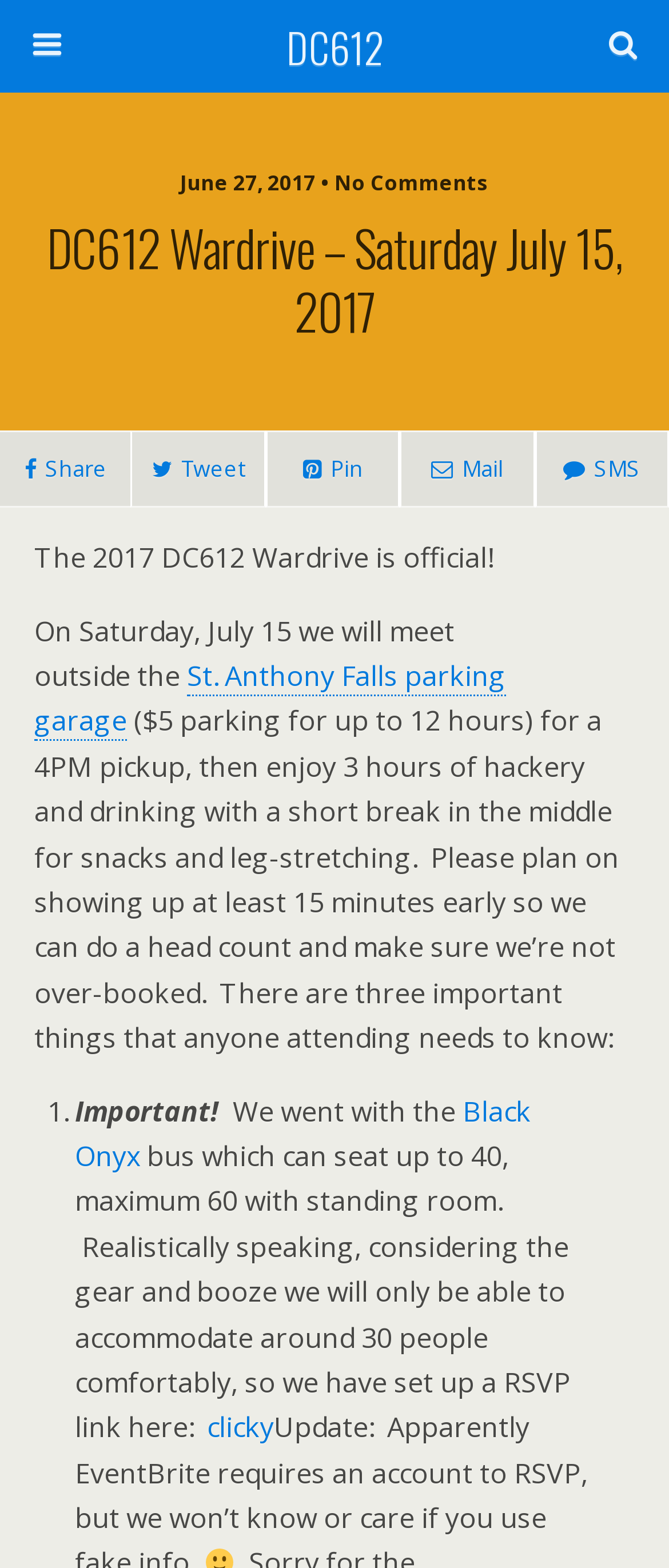Please find the bounding box coordinates of the element that needs to be clicked to perform the following instruction: "view news". The bounding box coordinates should be four float numbers between 0 and 1, represented as [left, top, right, bottom].

None